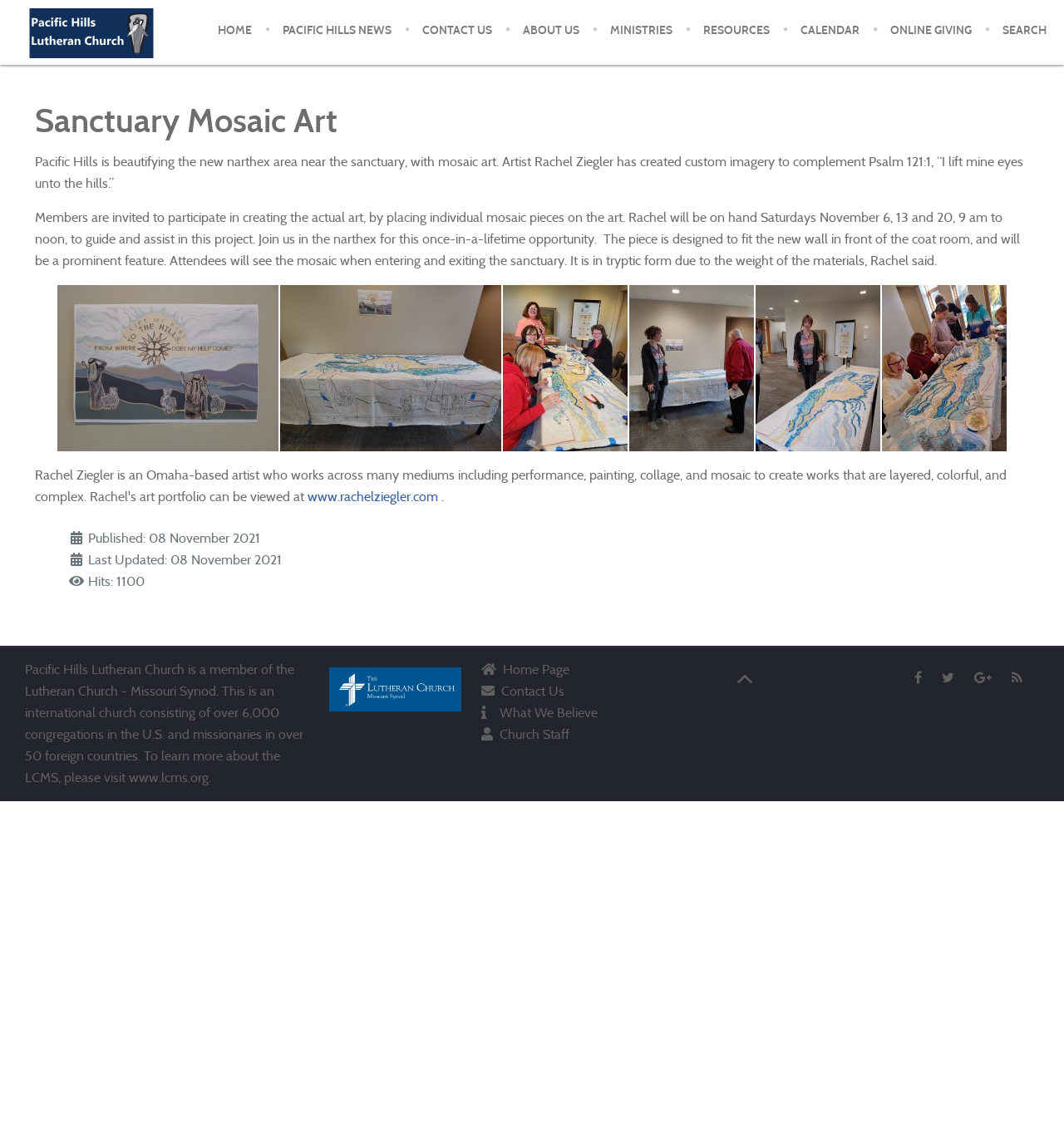Kindly determine the bounding box coordinates for the area that needs to be clicked to execute this instruction: "Search the website".

[0.93, 0.012, 0.995, 0.041]